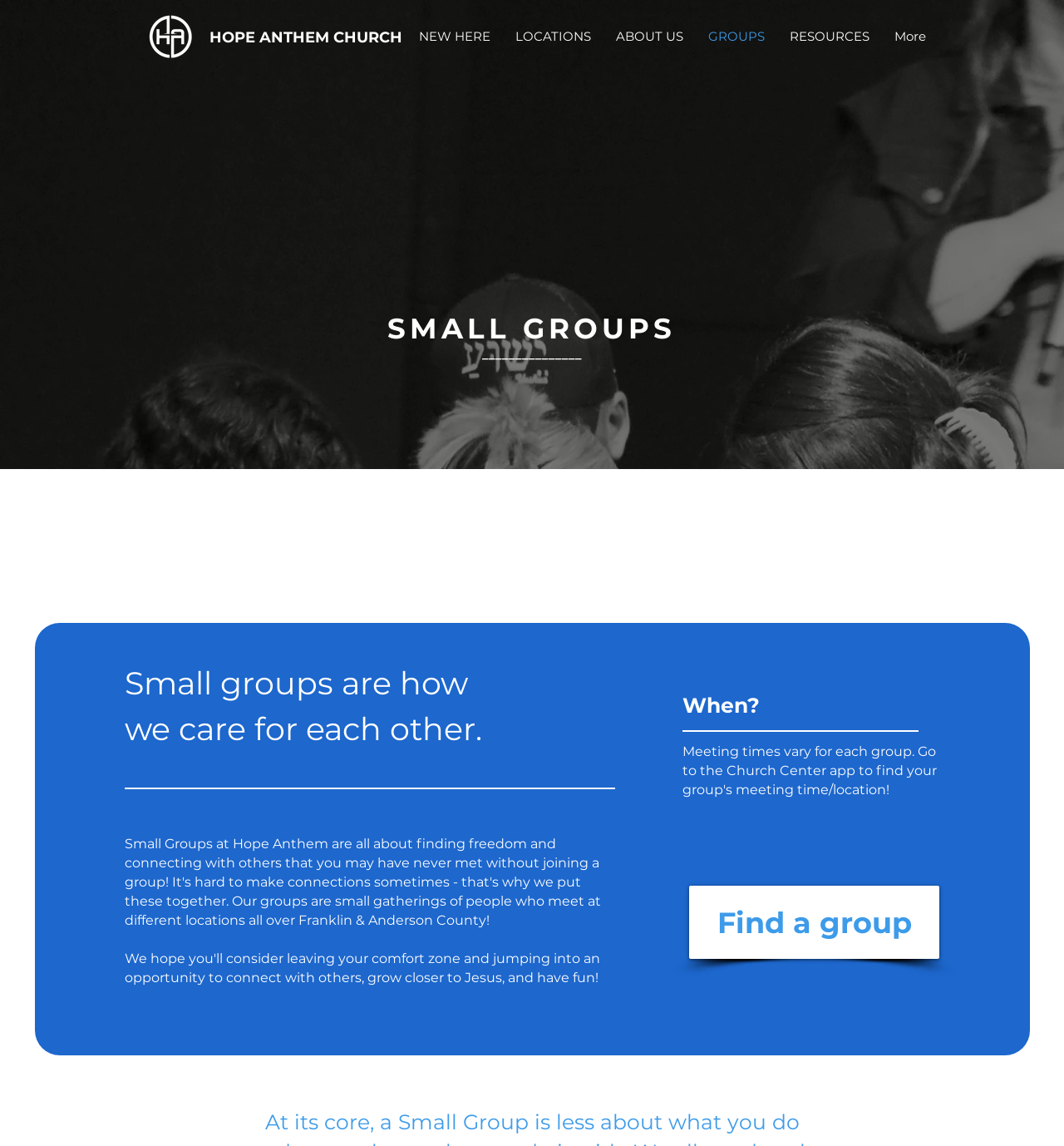Find the bounding box coordinates of the area that needs to be clicked in order to achieve the following instruction: "Find a group". The coordinates should be specified as four float numbers between 0 and 1, i.e., [left, top, right, bottom].

[0.648, 0.773, 0.883, 0.837]